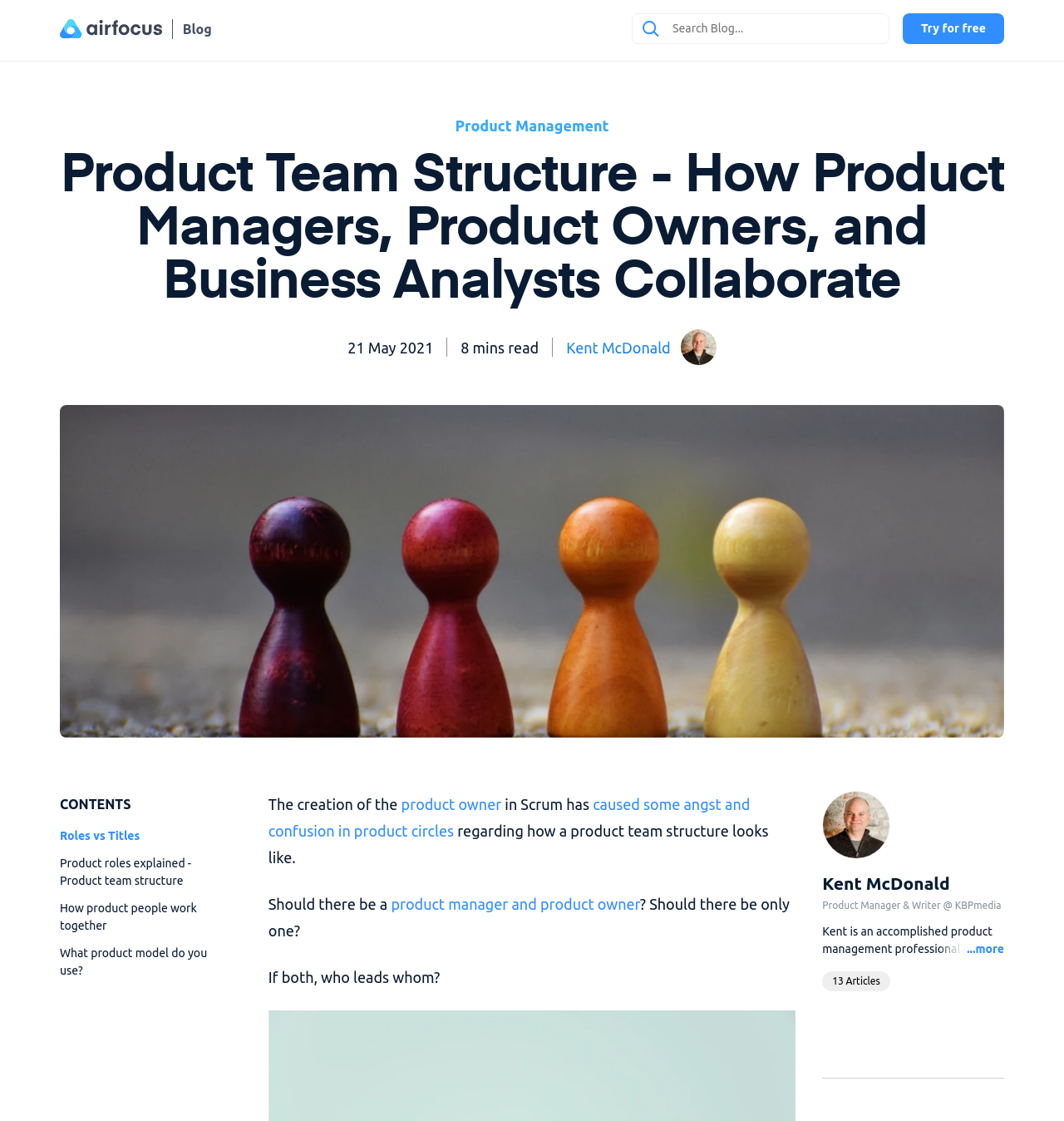Answer the question below in one word or phrase:
What is the title of the blog post?

Product Team Structure